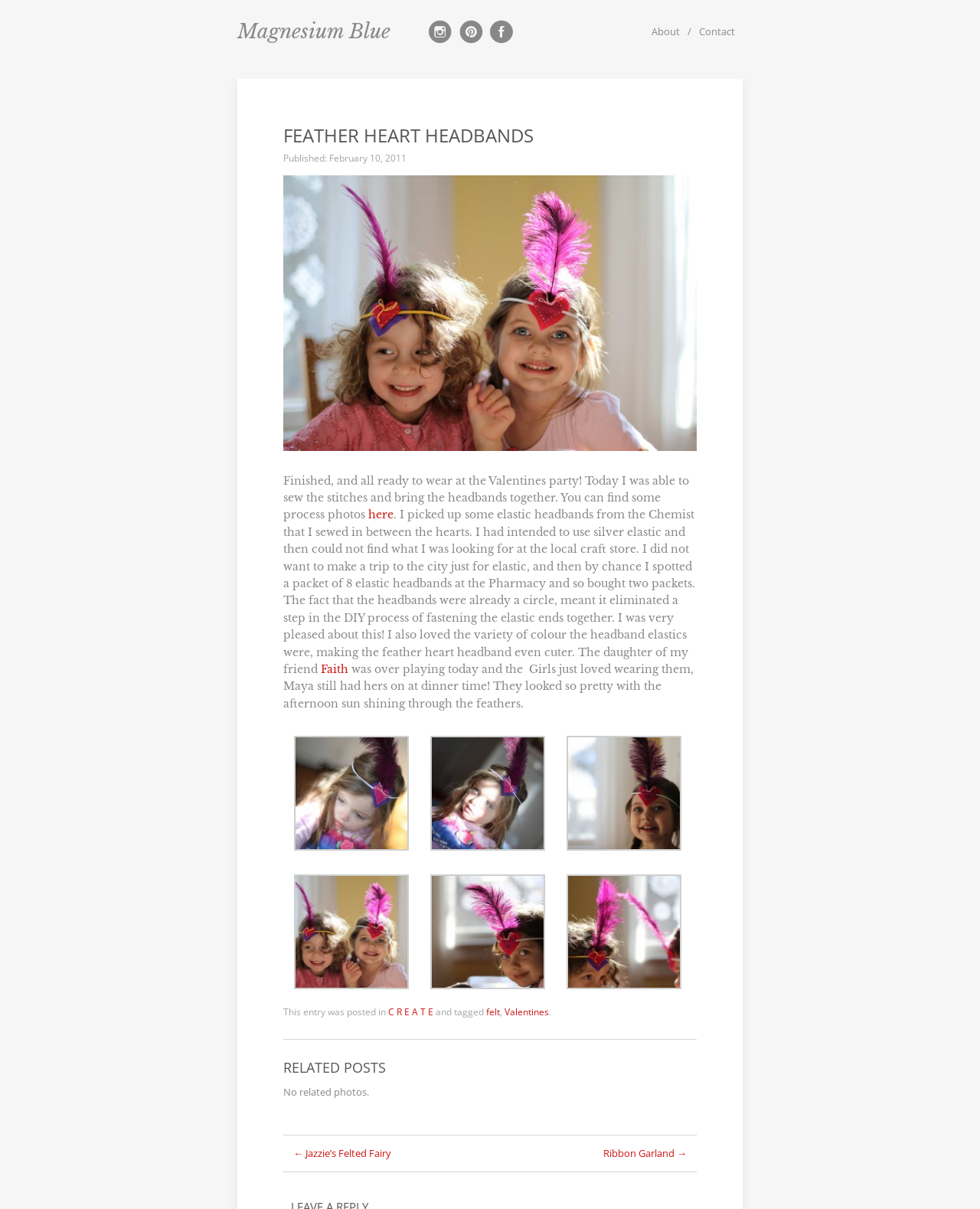Please identify the bounding box coordinates of the element I need to click to follow this instruction: "Click the 'Magnesium Blue' link".

[0.242, 0.016, 0.398, 0.036]